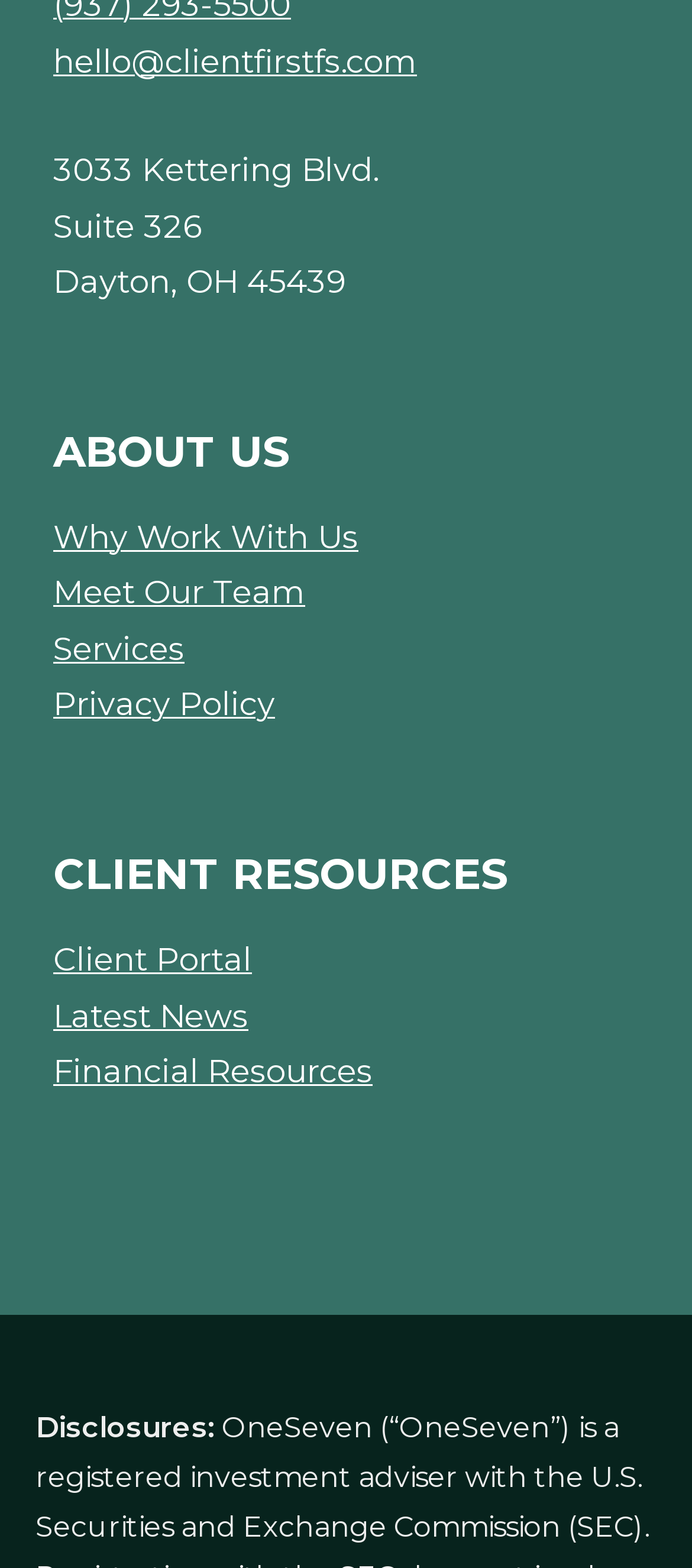With reference to the image, please provide a detailed answer to the following question: What is the company's location?

The company's location can be found at the top of the webpage, which is '3033 Kettering Blvd., Suite 326, Dayton, OH 45439'.